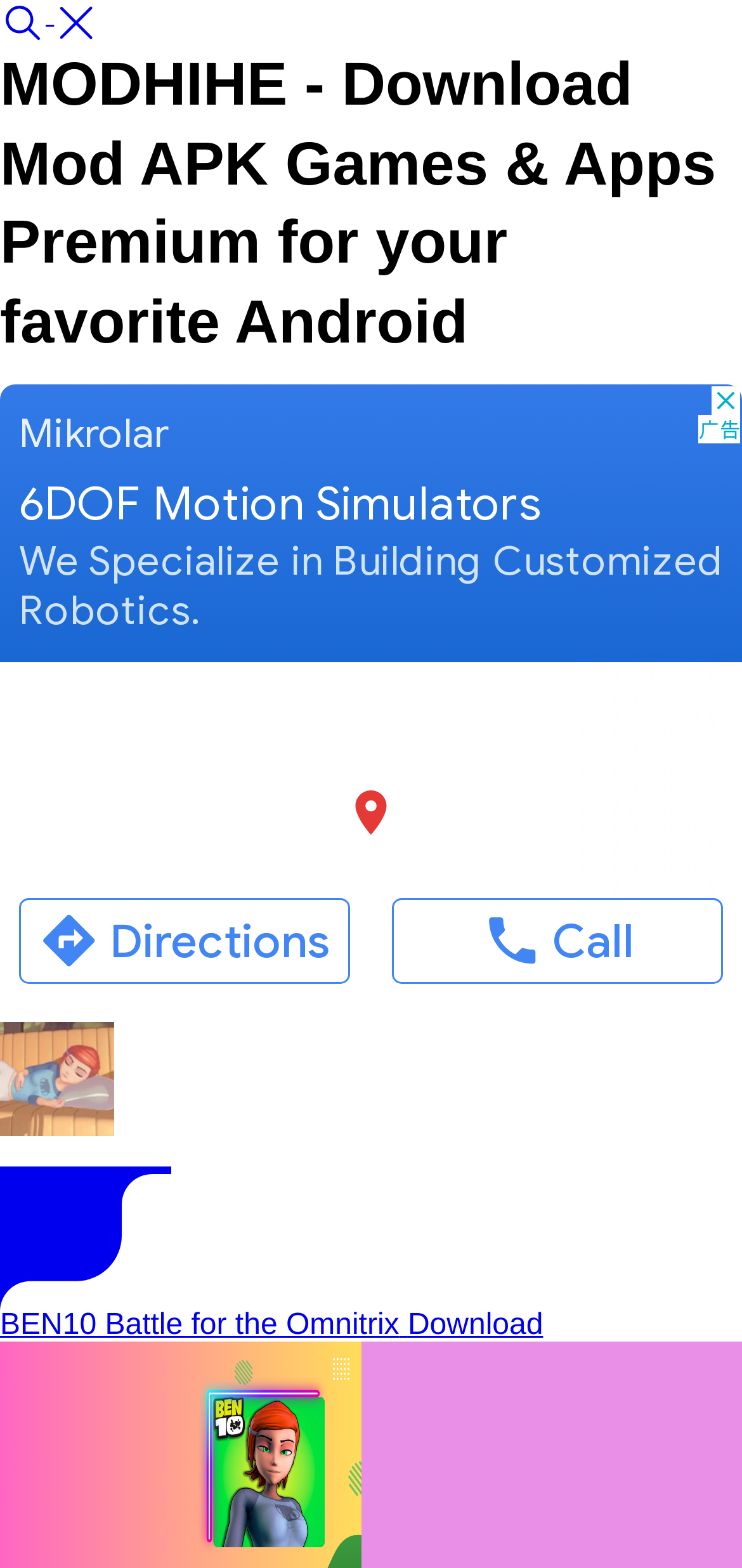Provide your answer in one word or a succinct phrase for the question: 
What is the purpose of this website?

Sharing MOD versions of mobile apps and games